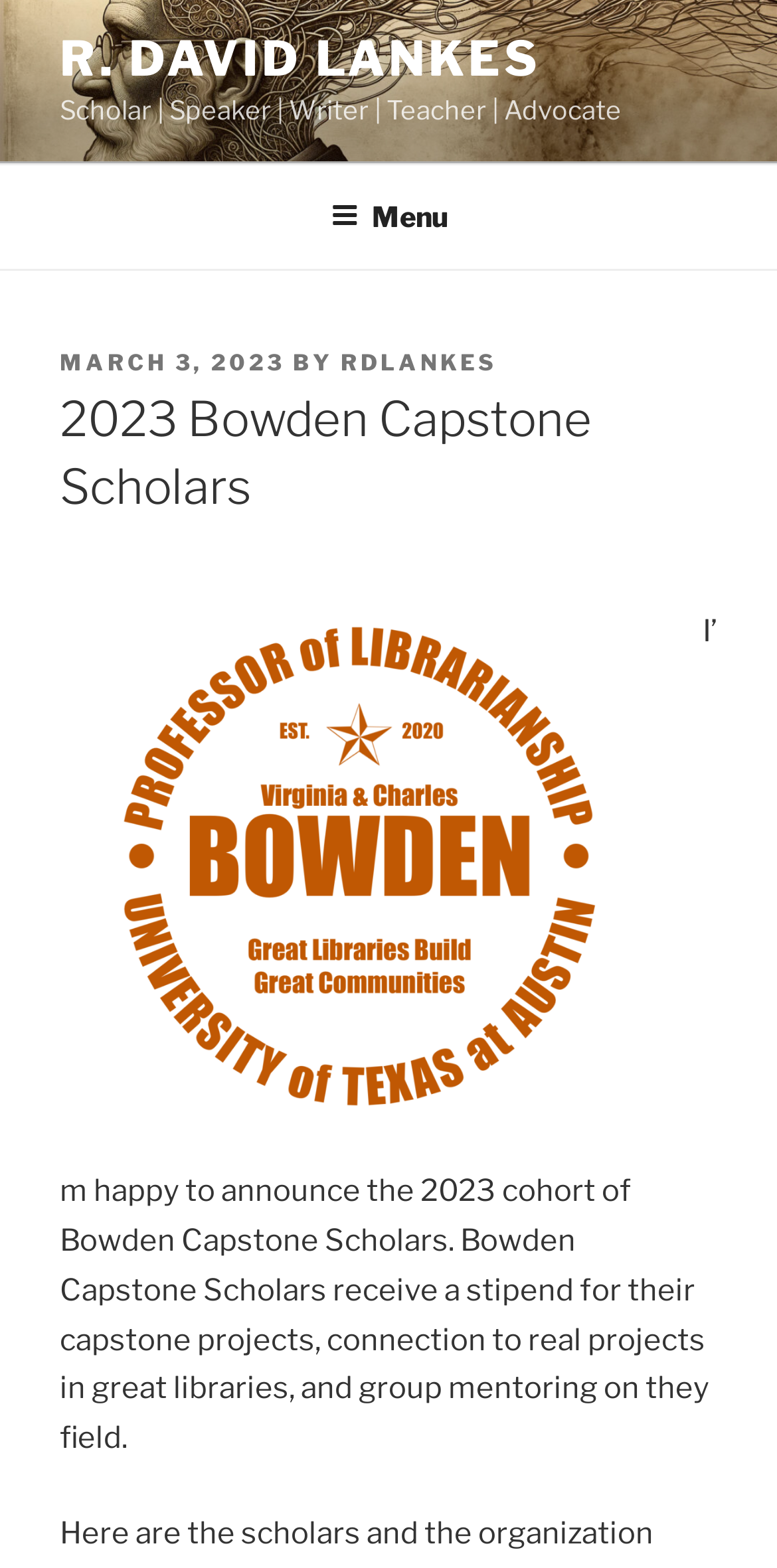Craft a detailed narrative of the webpage's structure and content.

The webpage is about the 2023 Bowden Capstone Scholars, with a focus on R. David Lankes. At the top, there is a link to R. David Lankes' profile, accompanied by a brief description of him as a "Scholar | Speaker | Writer | Teacher | Advocate". 

Below this, there is a top menu navigation bar that spans the entire width of the page. Within this menu, there is a button labeled "Menu" that, when expanded, reveals a dropdown menu.

In the main content area, there is a header section that contains information about a post, including the date "MARCH 3, 2023", the author "RDLANKES", and a timestamp. 

Below the header, there is a heading that reads "2023 Bowden Capstone Scholars". This is followed by a figure, which is likely an image, that takes up a significant portion of the page. 

To the right of the figure, there is a link, and below the figure, there is a block of text that announces the 2023 cohort of Bowden Capstone Scholars, describing the benefits they receive, including a stipend, connection to real projects, and group mentoring.